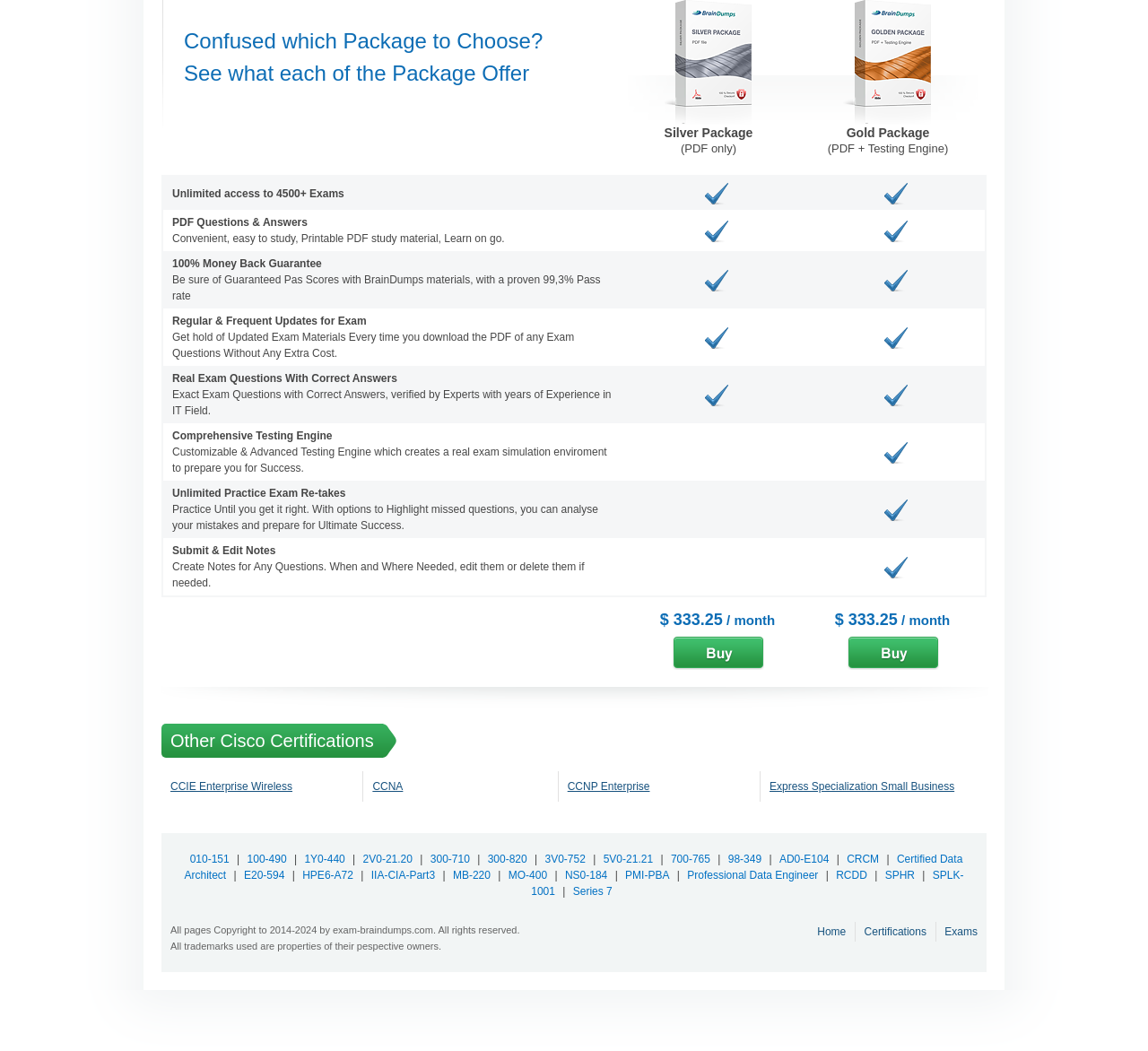Please specify the bounding box coordinates in the format (top-left x, top-left y, bottom-right x, bottom-right y), with all values as floating point numbers between 0 and 1. Identify the bounding box of the UI element described by: 300-710

[0.371, 0.811, 0.413, 0.823]